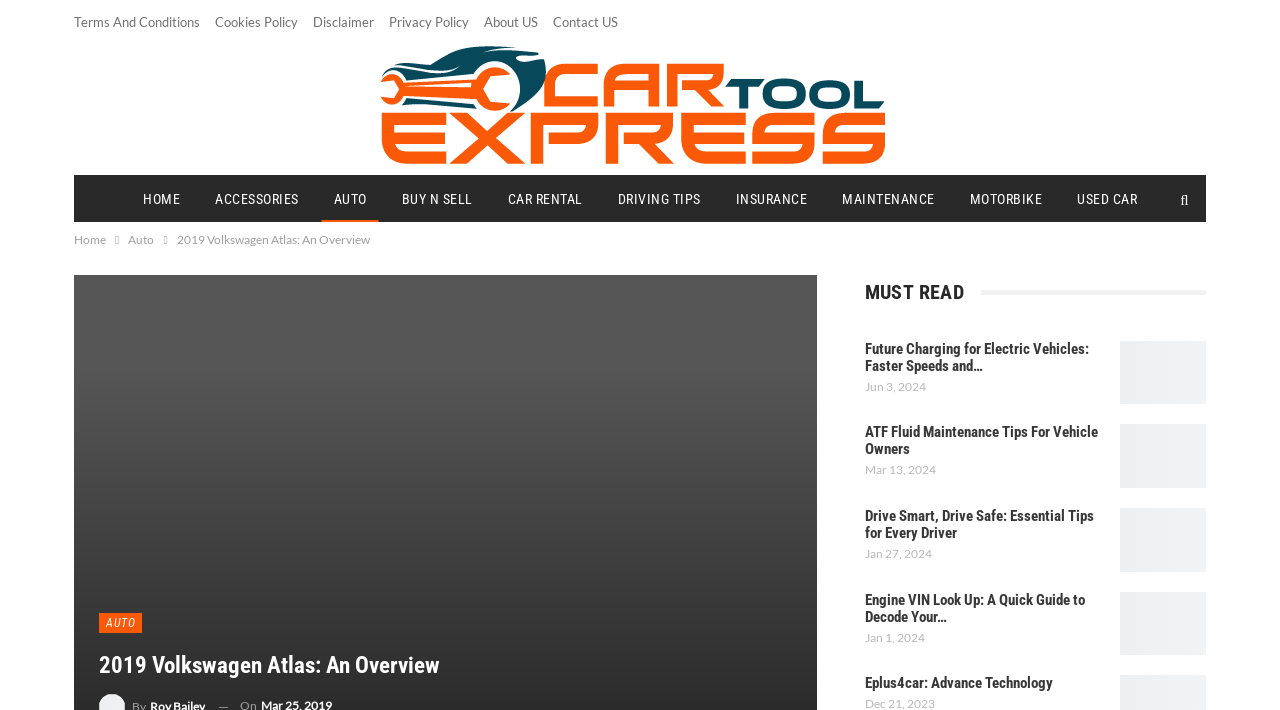Determine the bounding box coordinates of the region I should click to achieve the following instruction: "Click on the 'HOME' link". Ensure the bounding box coordinates are four float numbers between 0 and 1, i.e., [left, top, right, bottom].

[0.102, 0.248, 0.15, 0.313]